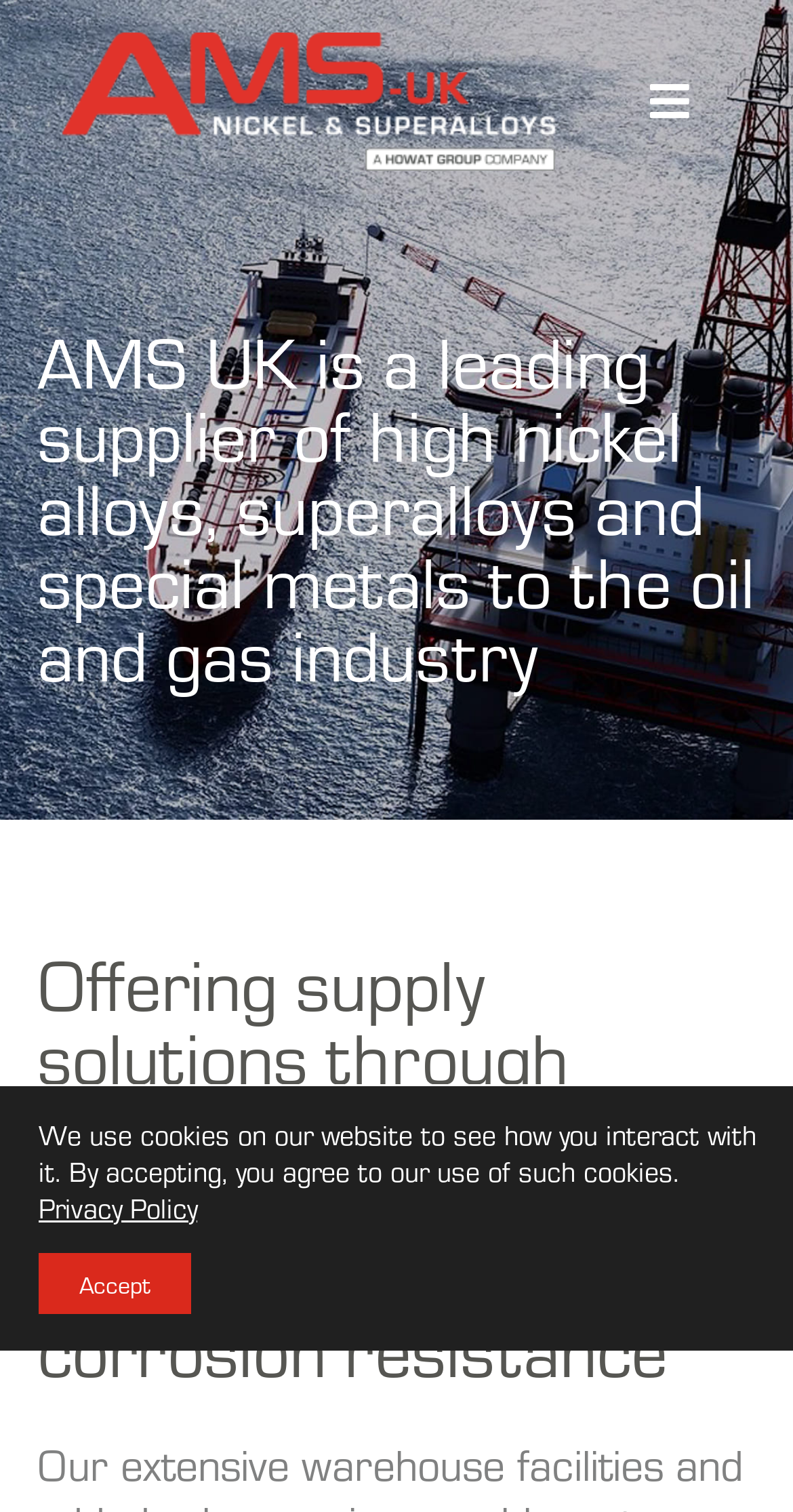What is the main function of the button with the toggle navigation icon?
Using the picture, provide a one-word or short phrase answer.

Toggle navigation